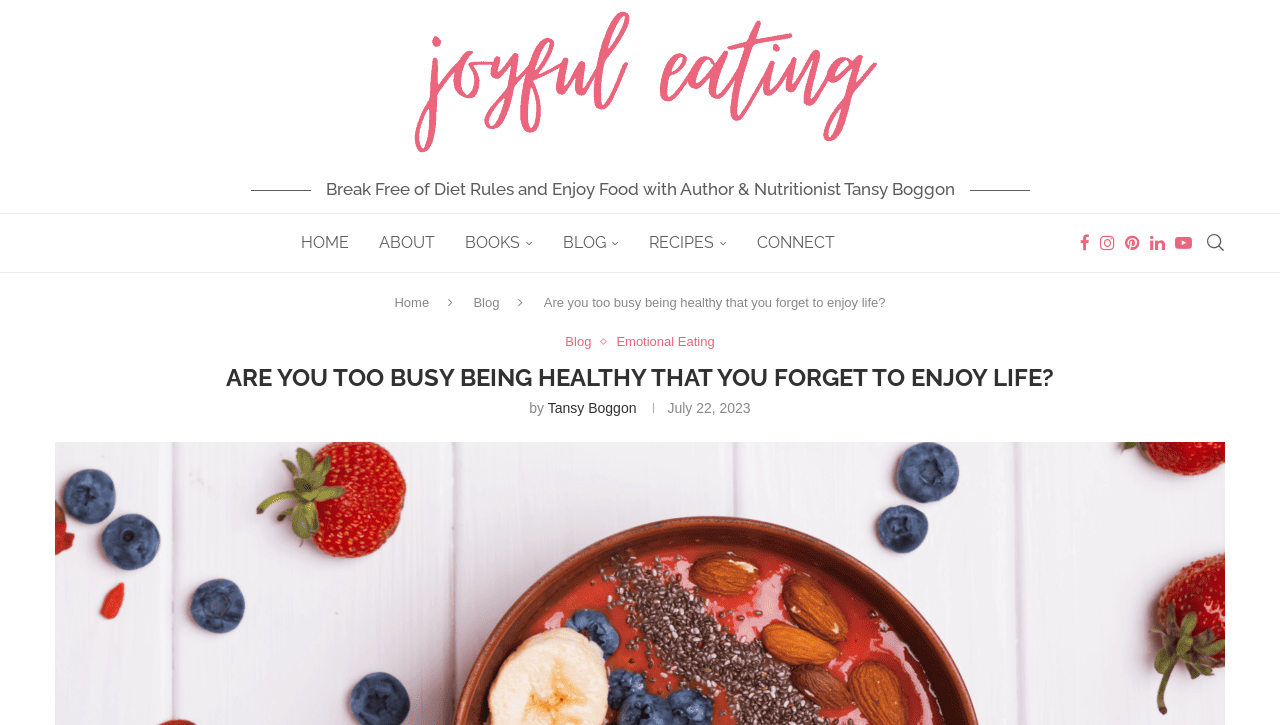Please specify the bounding box coordinates in the format (top-left x, top-left y, bottom-right x, bottom-right y), with all values as floating point numbers between 0 and 1. Identify the bounding box of the UI element described by: Emotional Eating

[0.482, 0.461, 0.558, 0.482]